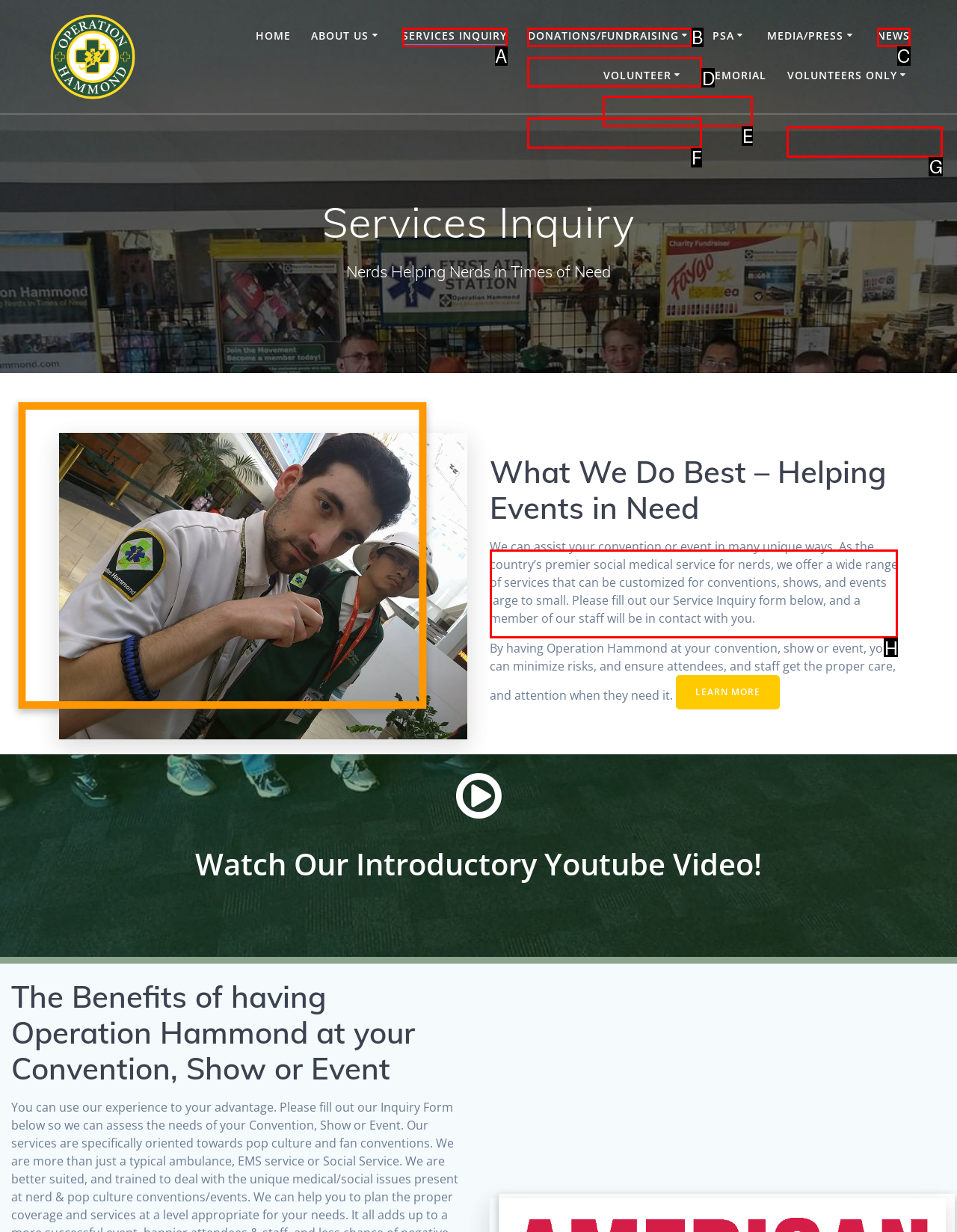Point out which HTML element you should click to fulfill the task: Fill out Service Inquiry form.
Provide the option's letter from the given choices.

H